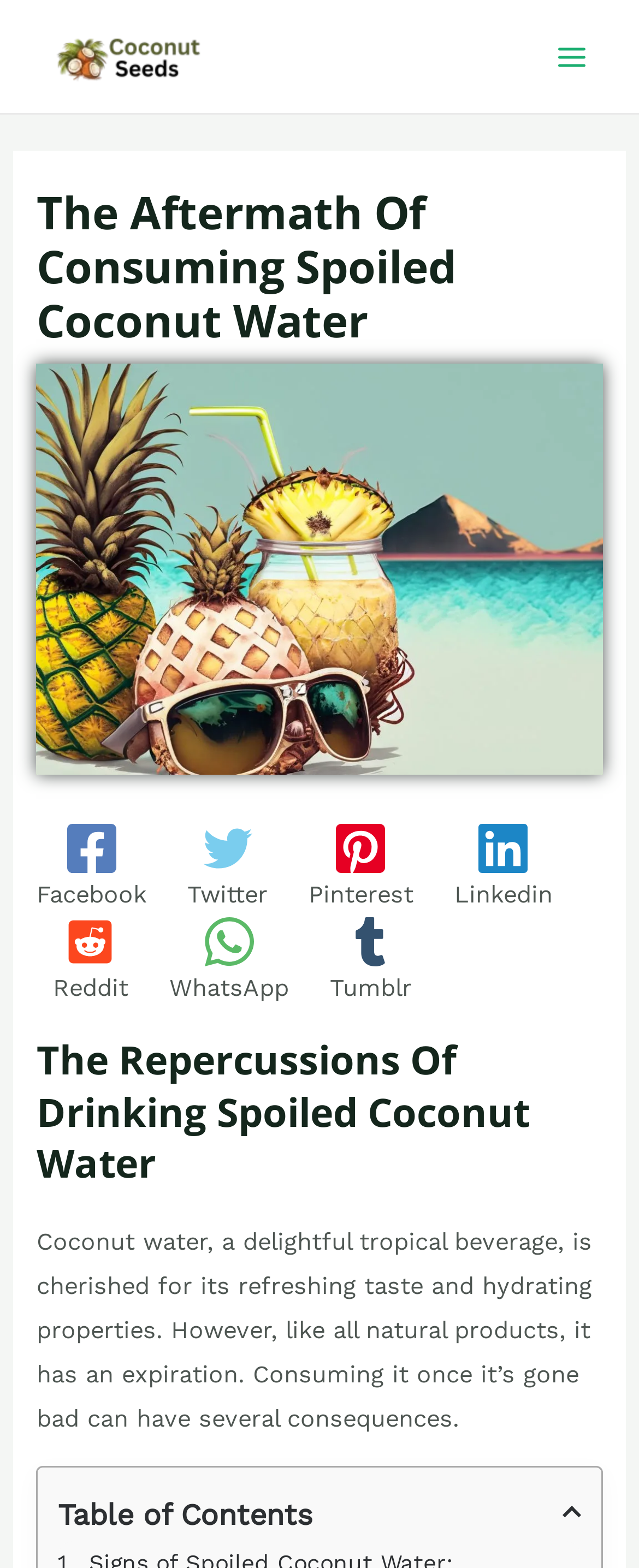Give a one-word or one-phrase response to the question:
What is the purpose of the 'Table of Contents' section?

To navigate the article